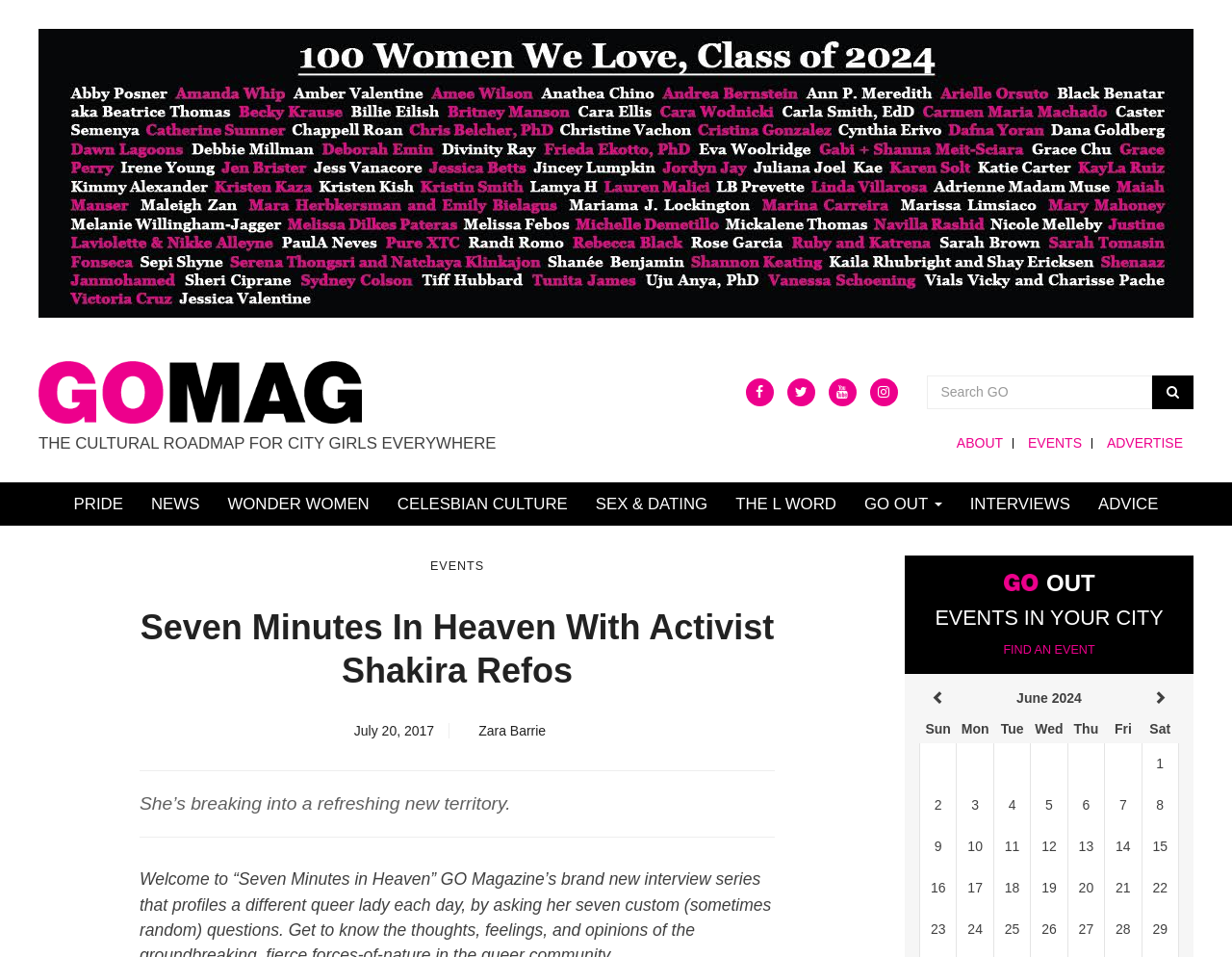Locate the bounding box coordinates of the element that should be clicked to fulfill the instruction: "Select a language from the dropdown".

None